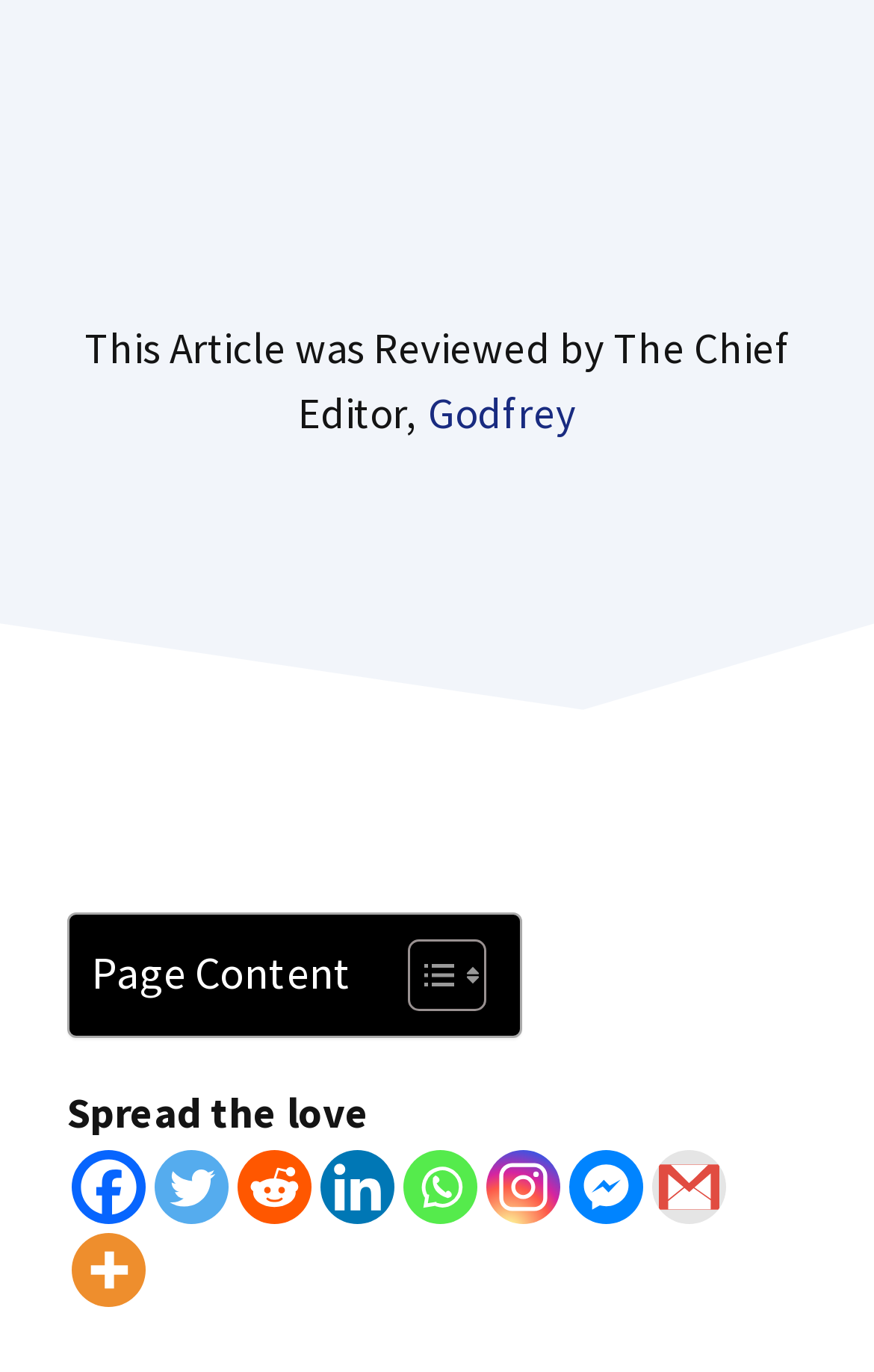Indicate the bounding box coordinates of the element that must be clicked to execute the instruction: "View more sharing options". The coordinates should be given as four float numbers between 0 and 1, i.e., [left, top, right, bottom].

[0.082, 0.899, 0.167, 0.953]